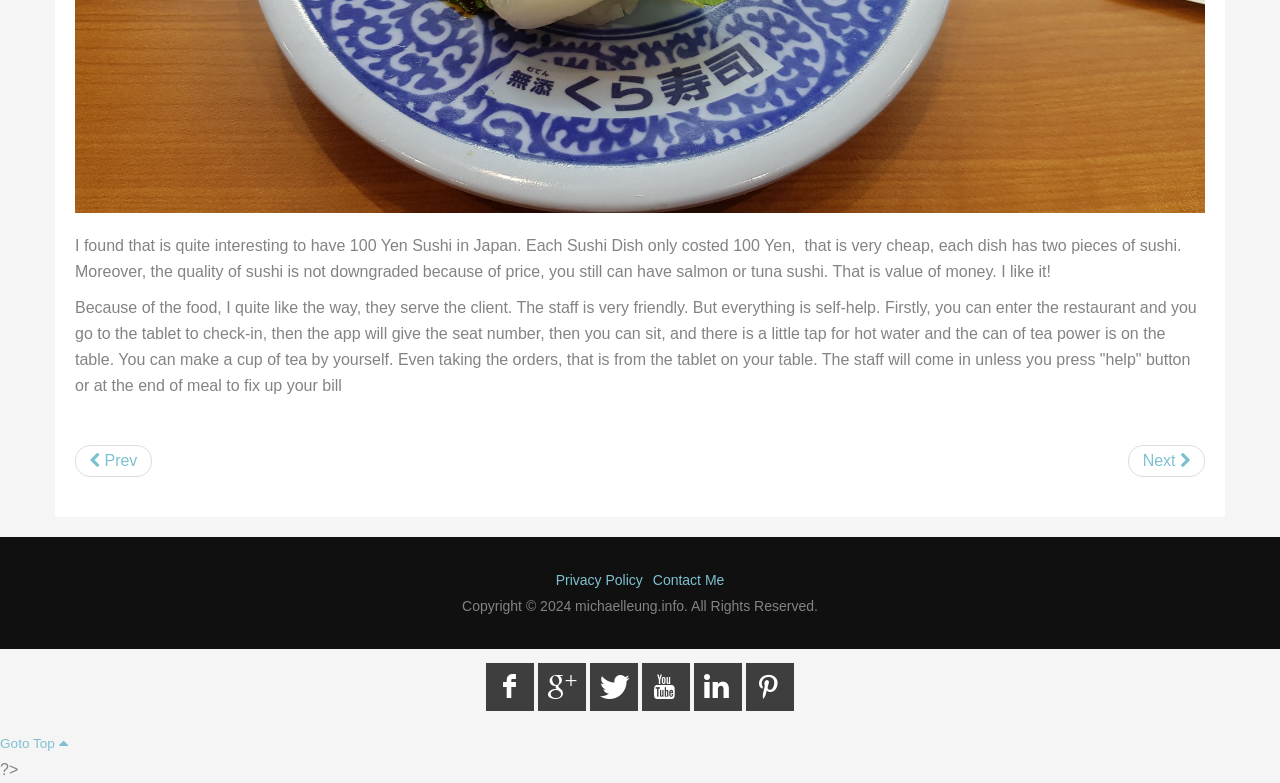Provide the bounding box coordinates of the HTML element this sentence describes: "Privacy Policy". The bounding box coordinates consist of four float numbers between 0 and 1, i.e., [left, top, right, bottom].

[0.434, 0.728, 0.502, 0.754]